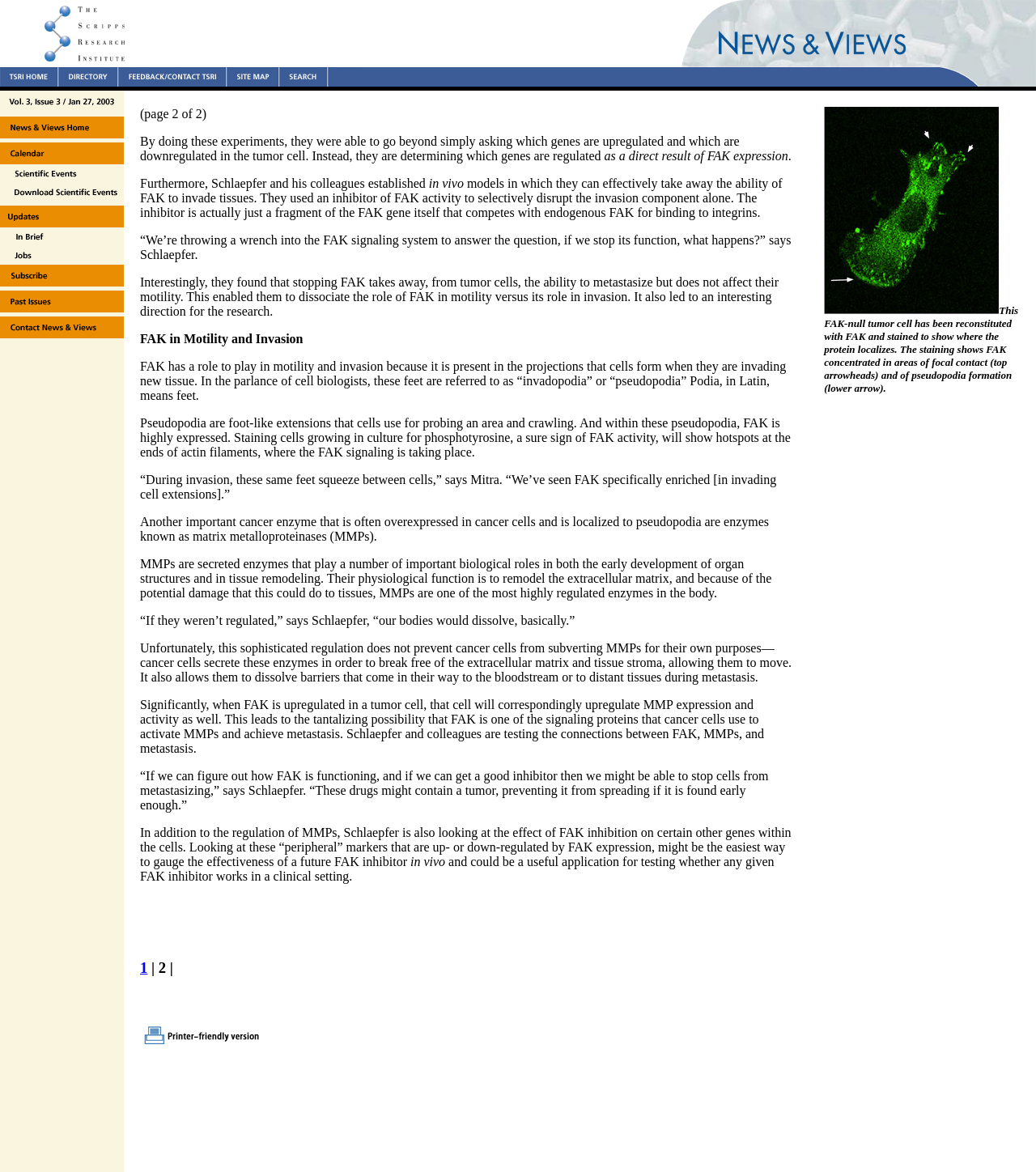What is the topic of the webpage?
Using the image, elaborate on the answer with as much detail as possible.

Based on the content of the webpage, it appears to be discussing the role of Focal Adhesion Kinase (FAK) in cancer, specifically its involvement in tumor cell invasion and metastasis.